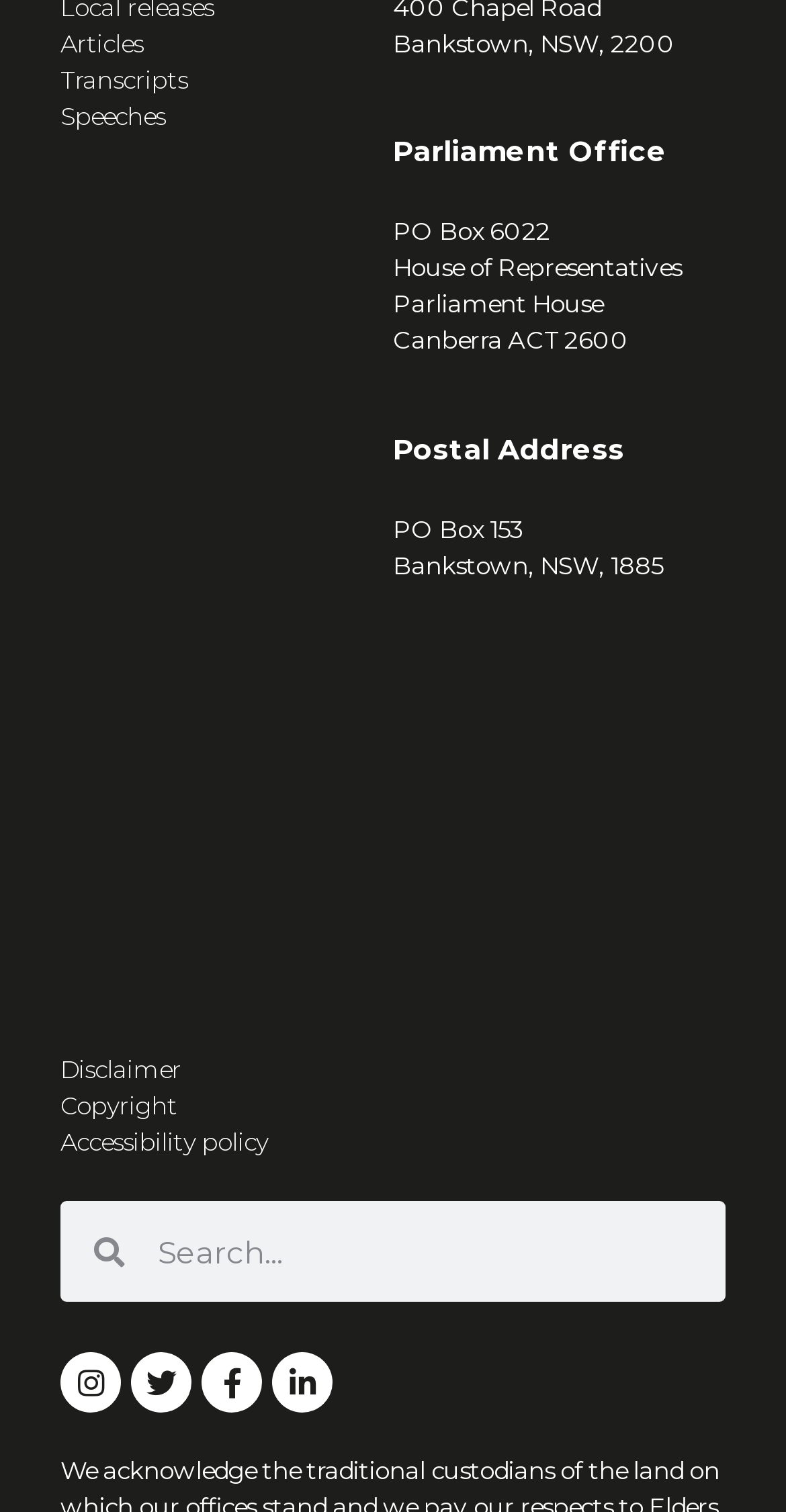Highlight the bounding box of the UI element that corresponds to this description: "parent_node: Search name="s" placeholder="Search..."".

[0.158, 0.795, 0.923, 0.861]